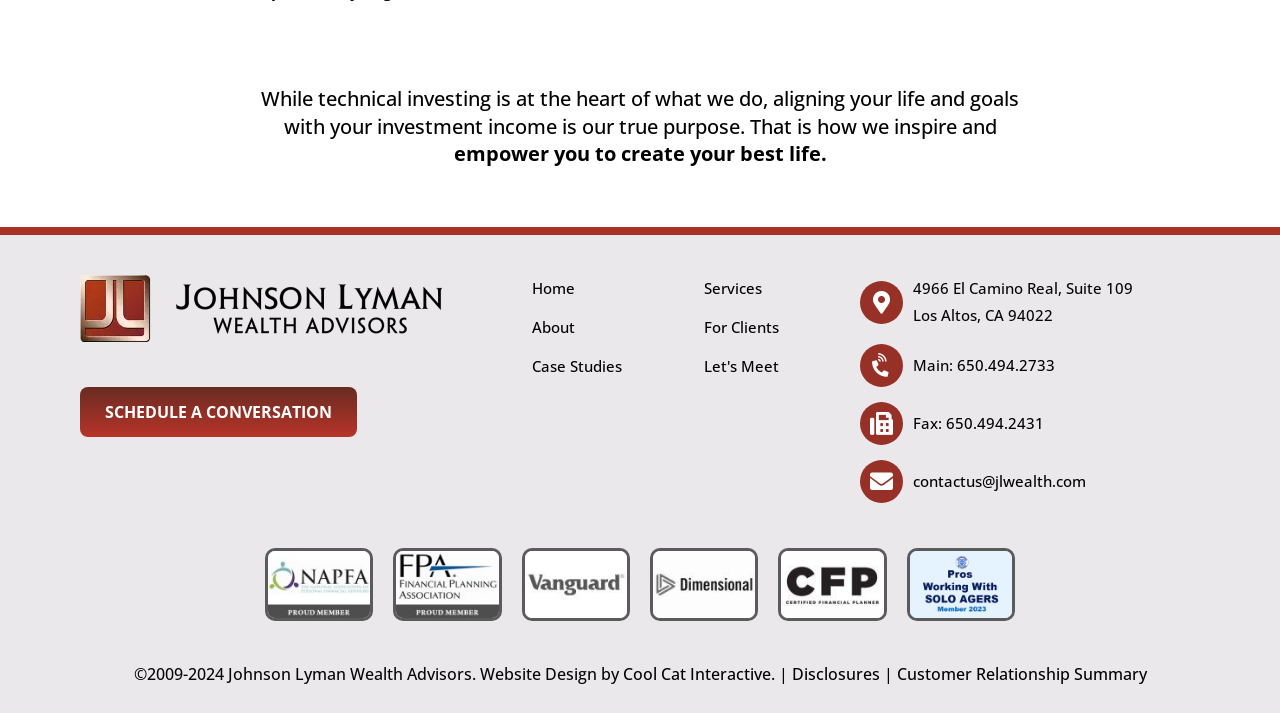Can you pinpoint the bounding box coordinates for the clickable element required for this instruction: "Click the SCHEDULE A CONVERSATION link"? The coordinates should be four float numbers between 0 and 1, i.e., [left, top, right, bottom].

[0.062, 0.543, 0.279, 0.613]